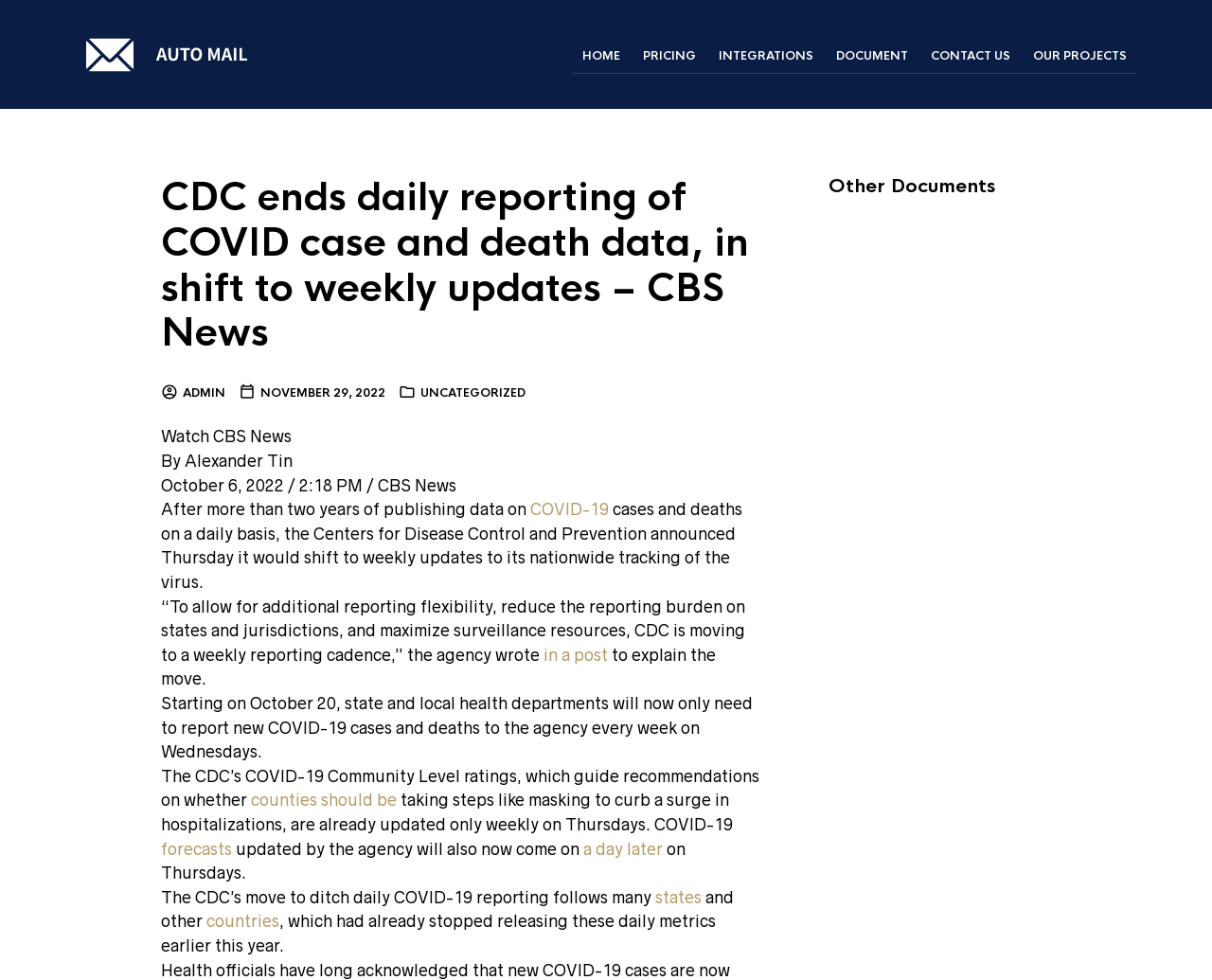What is the topic of the article?
Please provide a single word or phrase as the answer based on the screenshot.

COVID-19